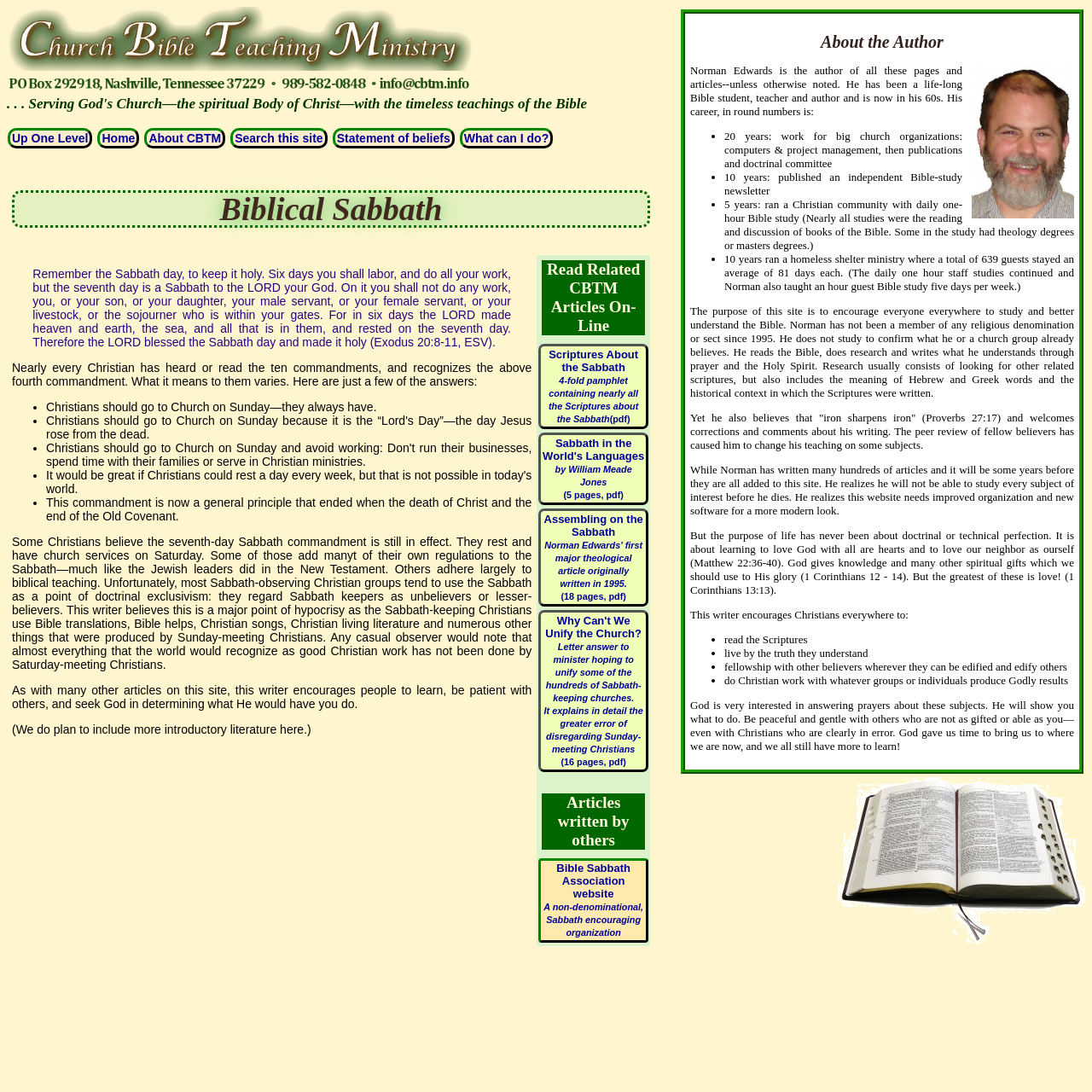What is the name of the ministry?
Answer the question with a single word or phrase by looking at the picture.

Church Bible Teaching Ministry